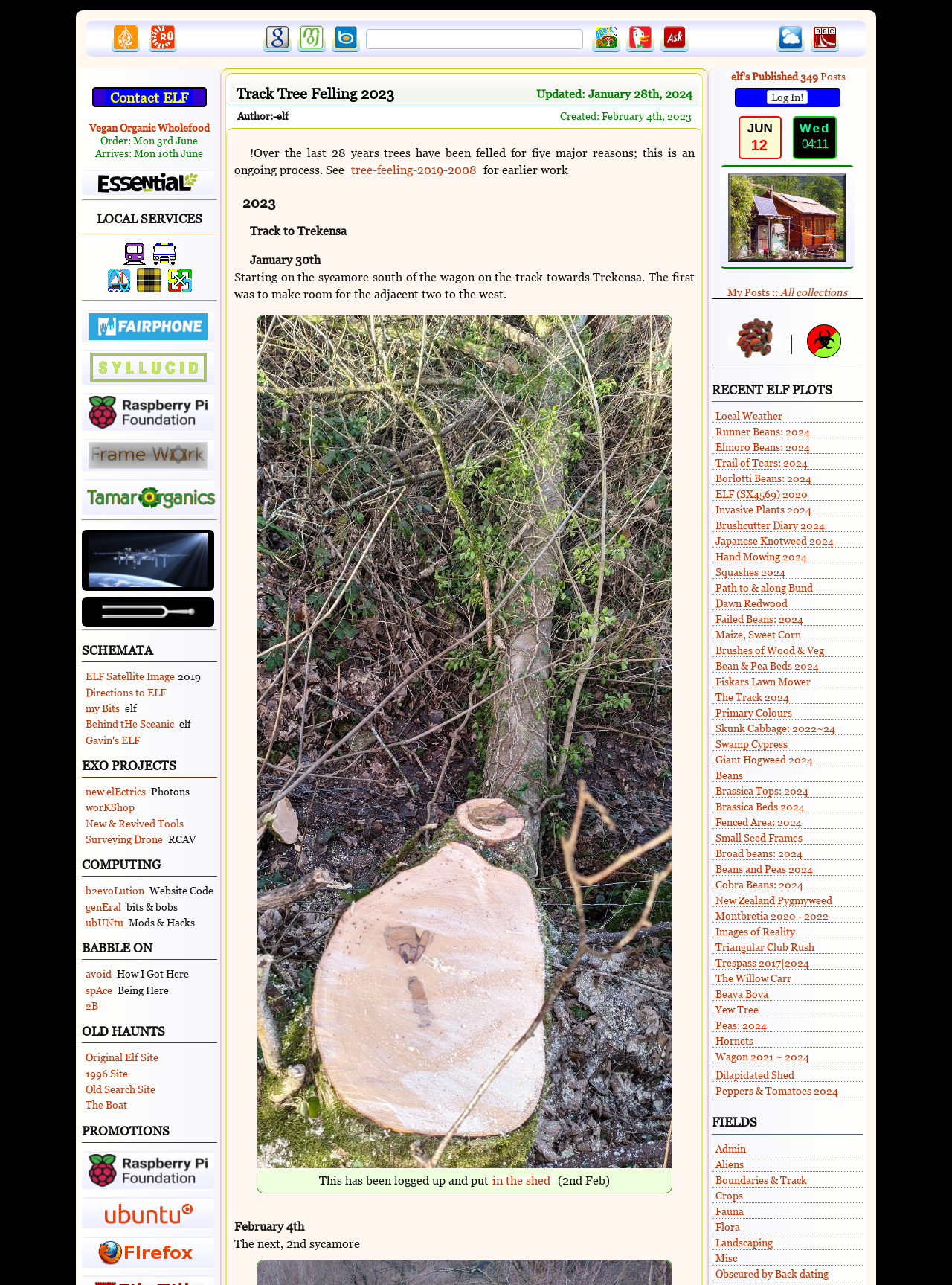Please give a one-word or short phrase response to the following question: 
What is the first search engine listed?

aljazeera news